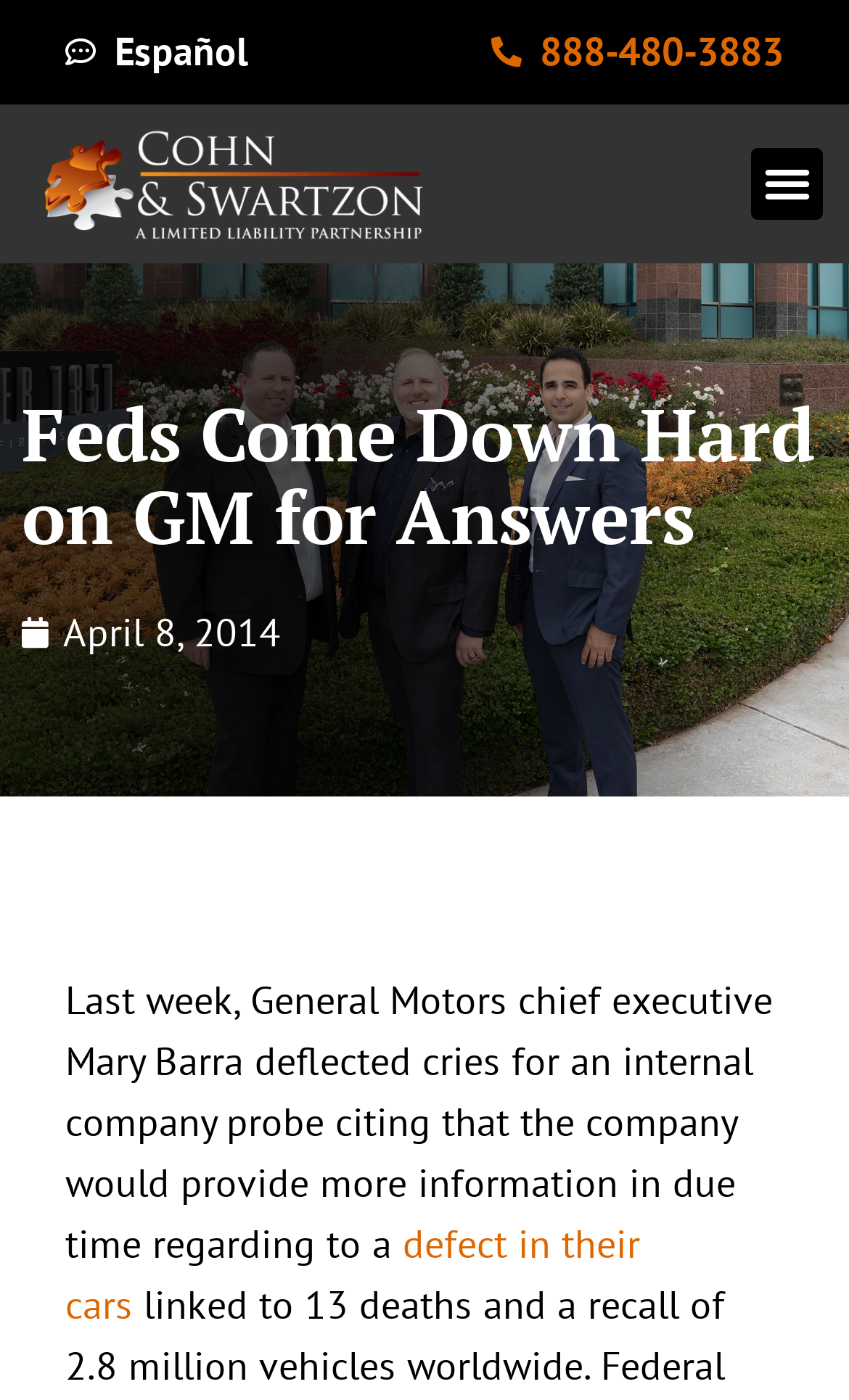Find the bounding box coordinates corresponding to the UI element with the description: "defect in their cars". The coordinates should be formatted as [left, top, right, bottom], with values as floats between 0 and 1.

[0.077, 0.87, 0.754, 0.949]